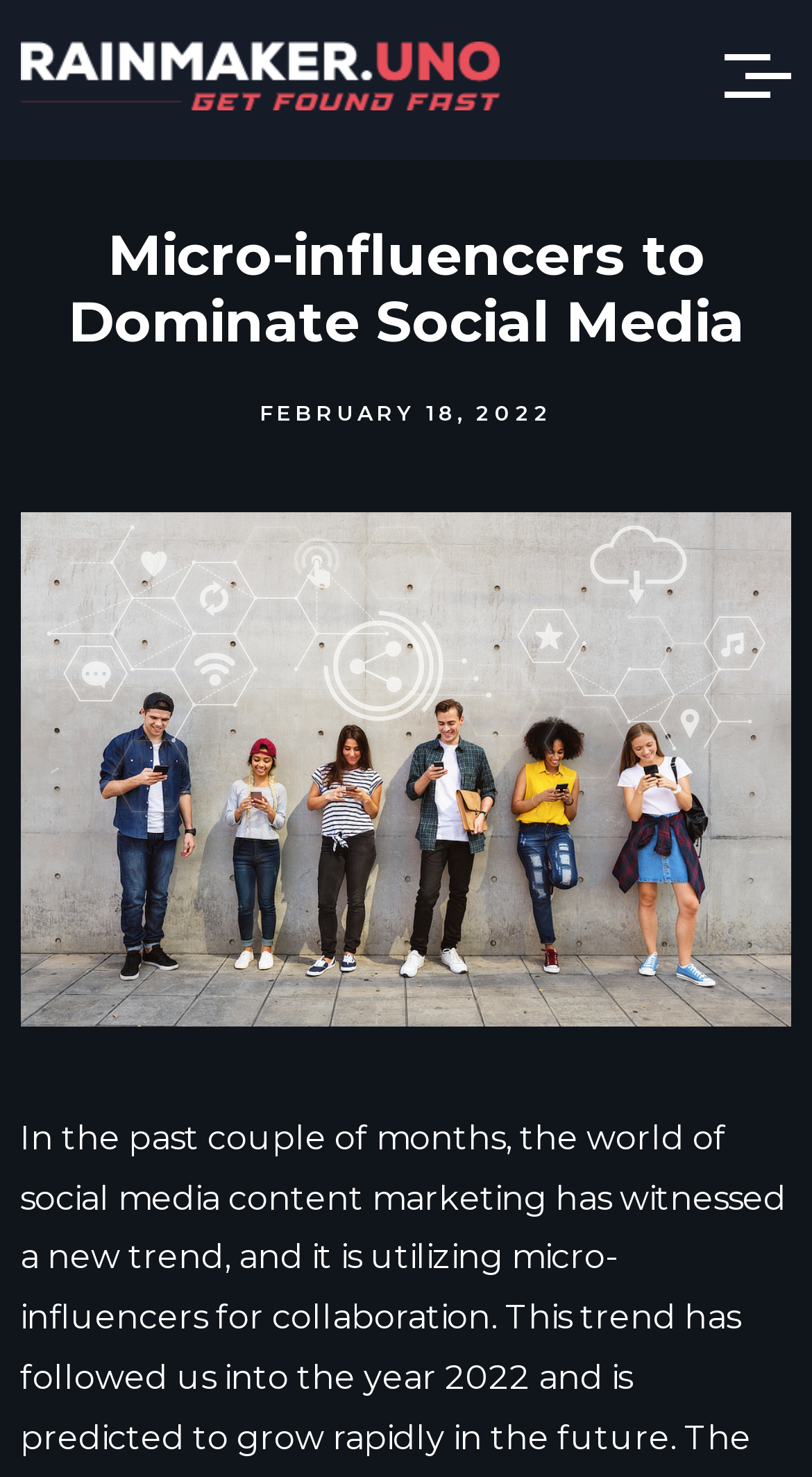Extract the primary headline from the webpage and present its text.

Micro-influencers to Dominate Social Media